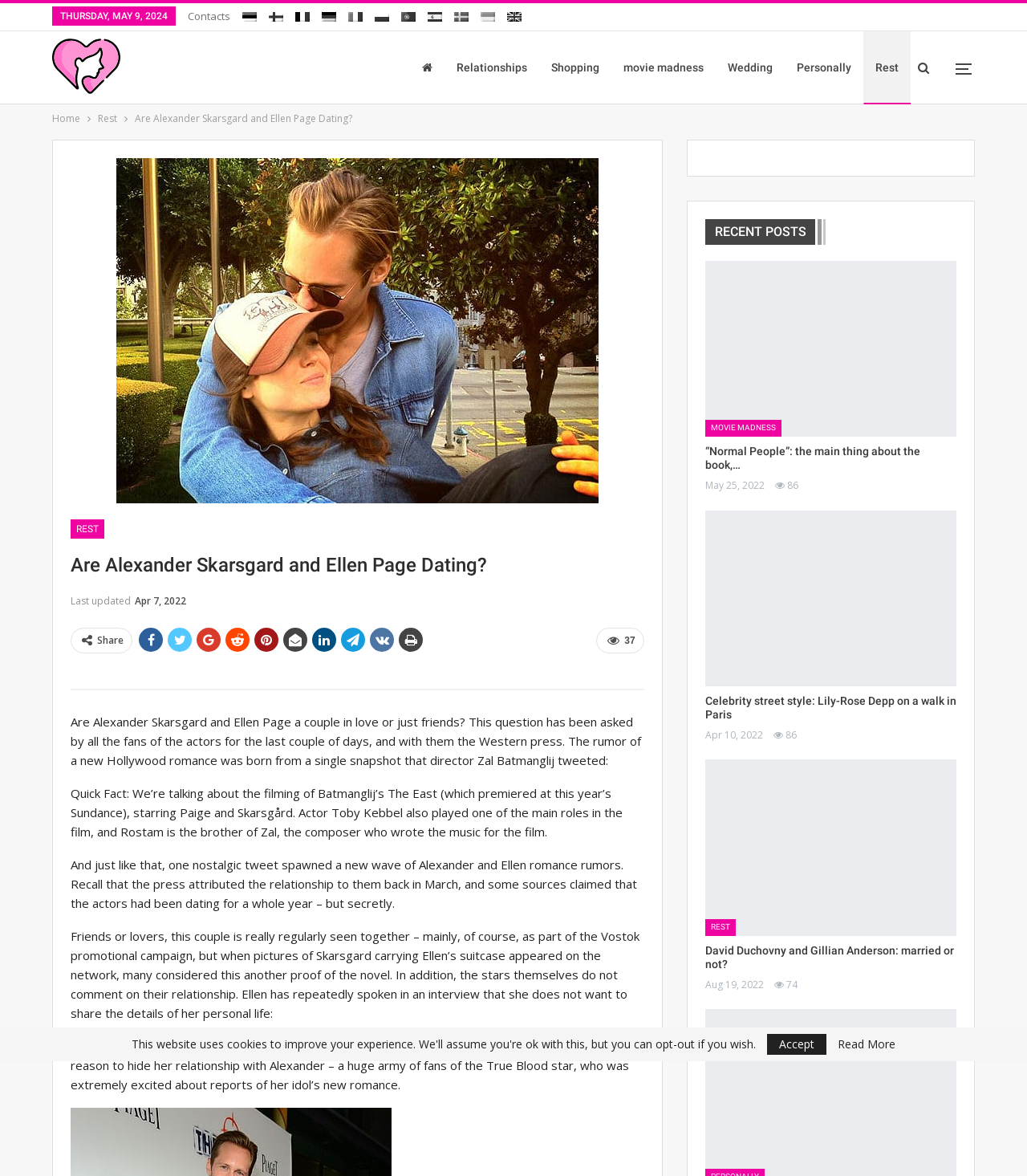Could you find the bounding box coordinates of the clickable area to complete this instruction: "Check the recent posts"?

[0.696, 0.19, 0.785, 0.203]